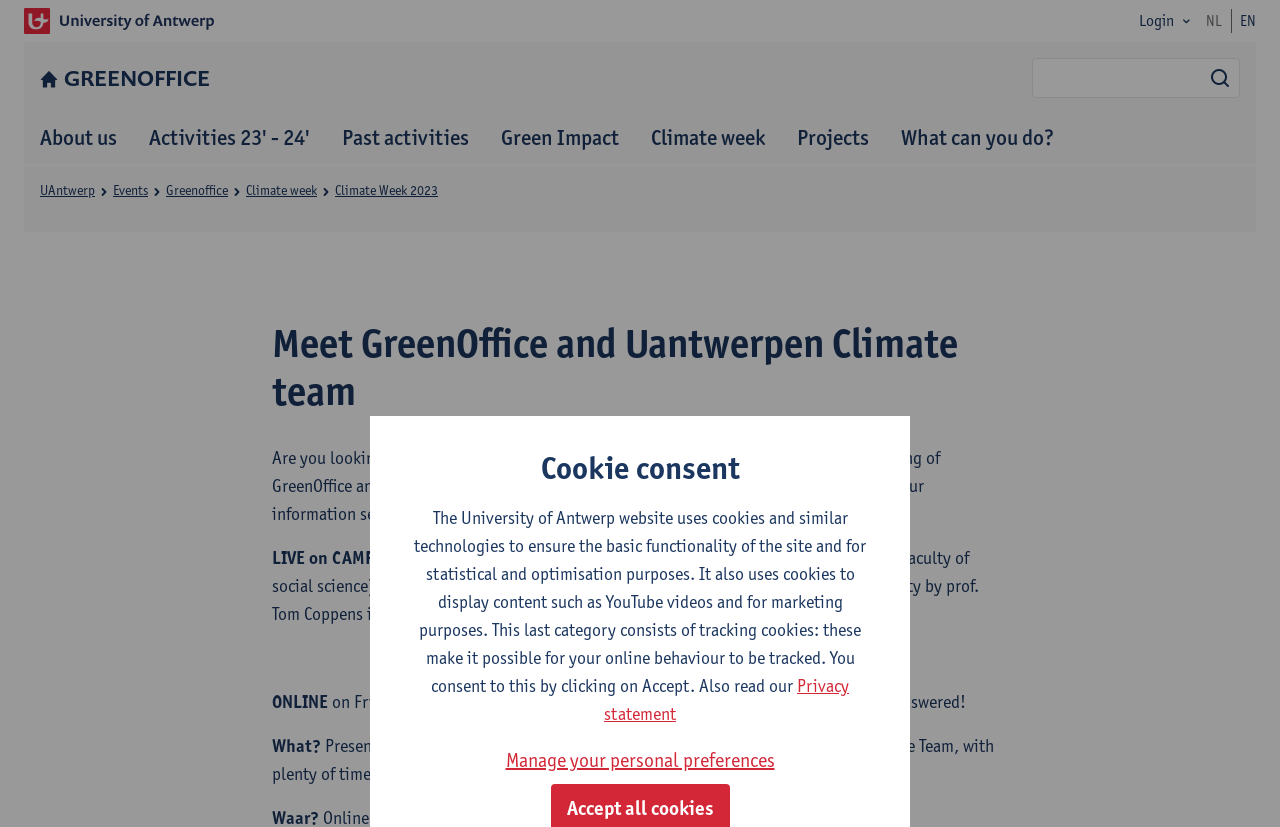Determine the bounding box coordinates for the UI element described. Format the coordinates as (top-left x, top-left y, bottom-right x, bottom-right y) and ensure all values are between 0 and 1. Element description: Events

[0.088, 0.22, 0.116, 0.242]